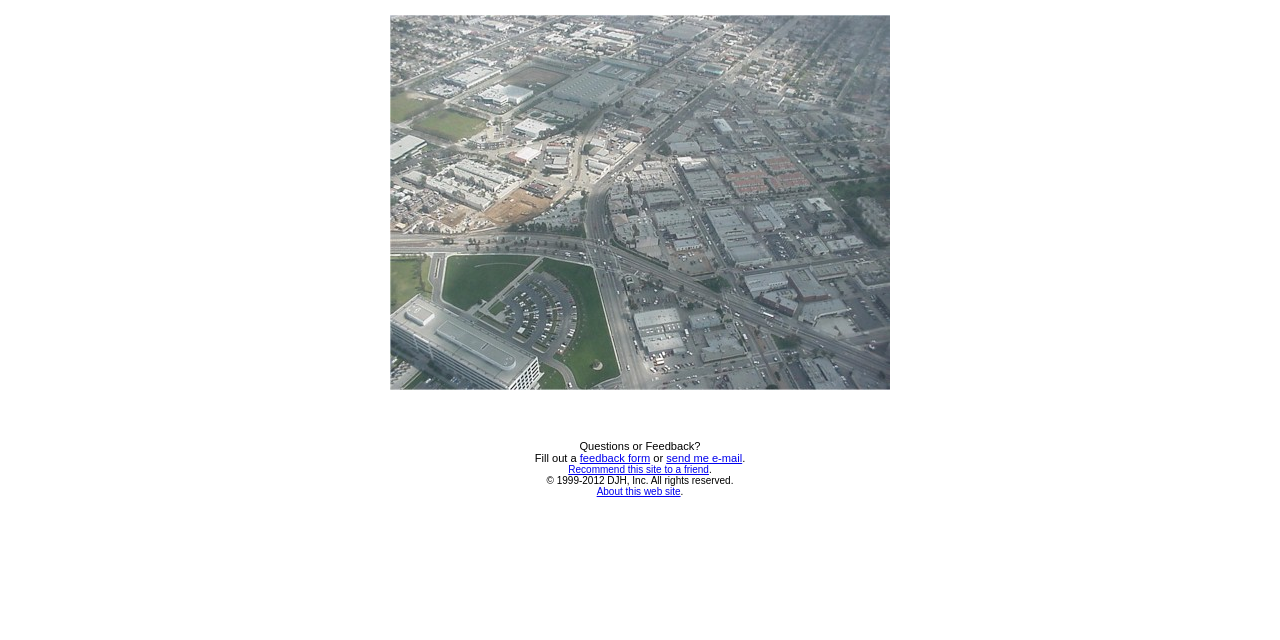Ascertain the bounding box coordinates for the UI element detailed here: "send me e-mail". The coordinates should be provided as [left, top, right, bottom] with each value being a float between 0 and 1.

[0.521, 0.706, 0.58, 0.725]